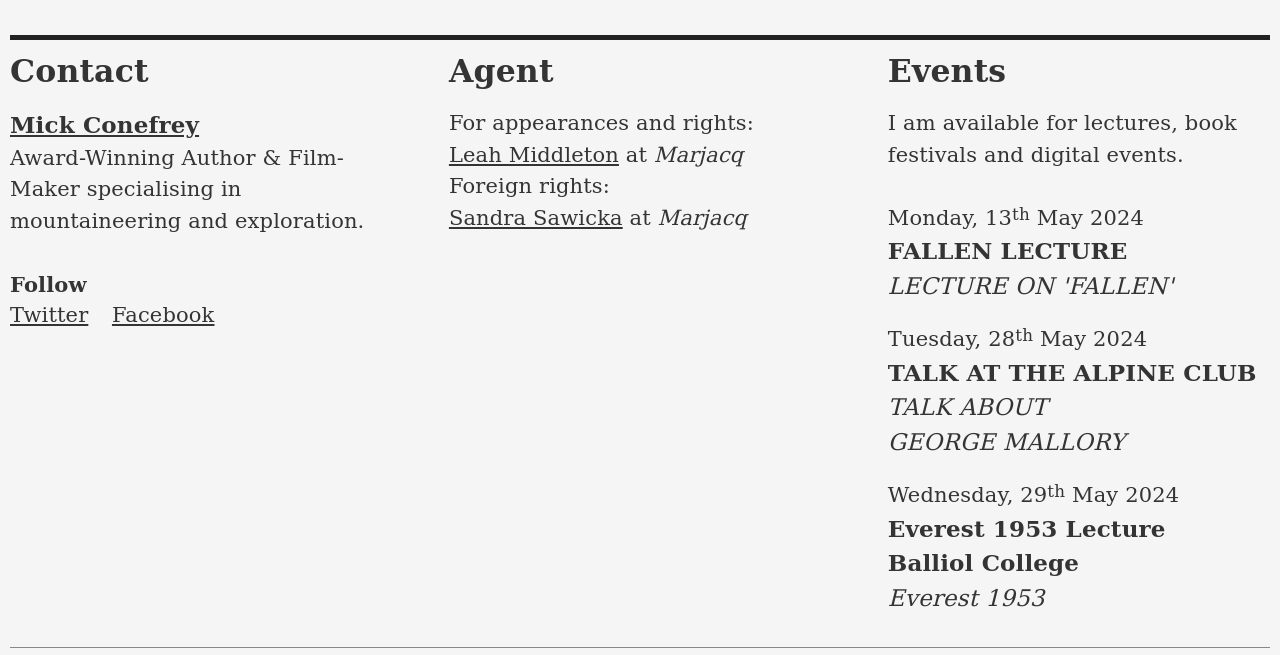Show the bounding box coordinates of the element that should be clicked to complete the task: "Follow Mick Conefrey on Twitter".

[0.008, 0.463, 0.069, 0.499]